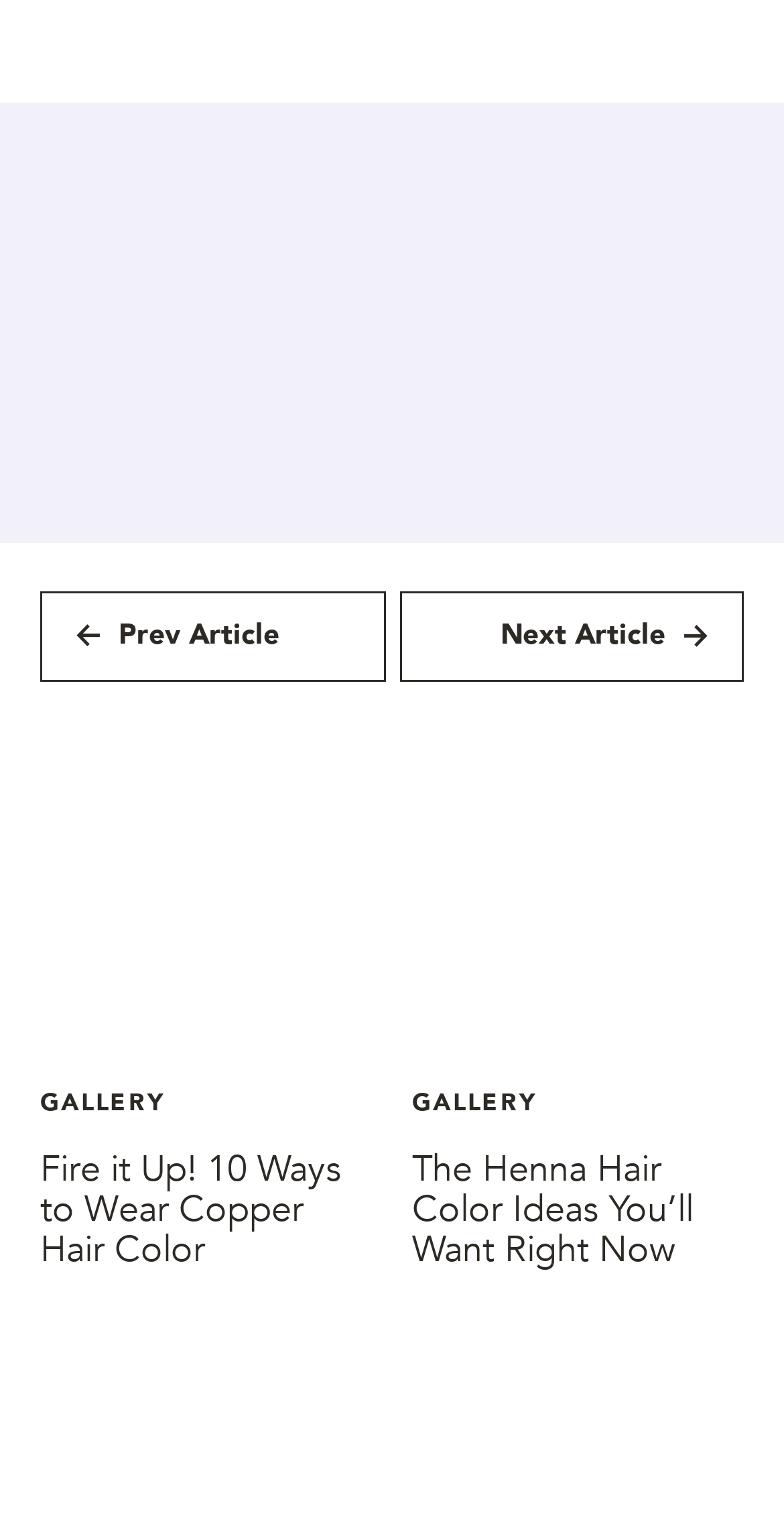Identify the bounding box coordinates of the element that should be clicked to fulfill this task: "Read 'Fire it Up! 10 Ways to Wear Copper Hair Color'". The coordinates should be provided as four float numbers between 0 and 1, i.e., [left, top, right, bottom].

[0.051, 0.744, 0.436, 0.828]